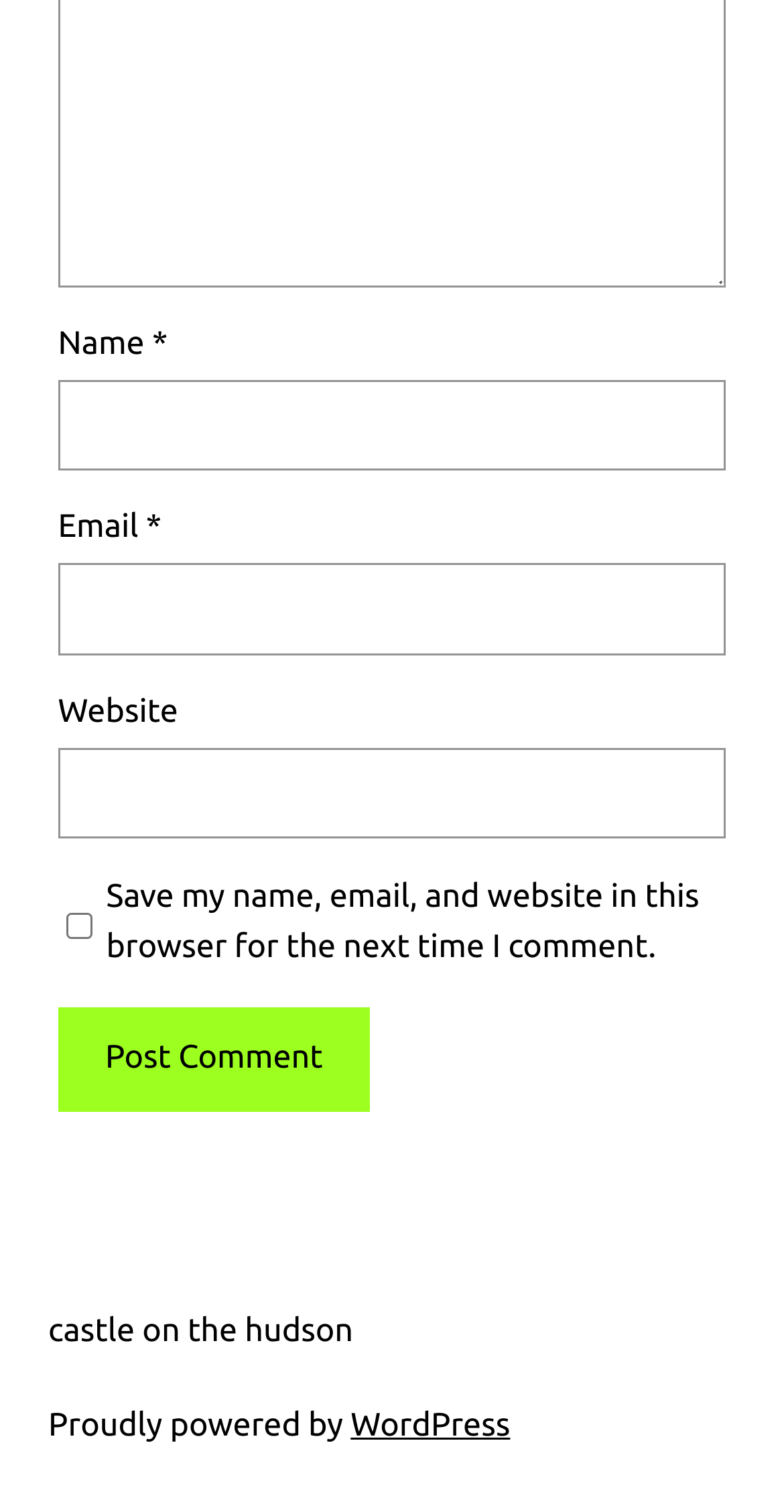Find the coordinates for the bounding box of the element with this description: "parent_node: Email * aria-describedby="email-notes" name="email"".

[0.074, 0.373, 0.926, 0.433]